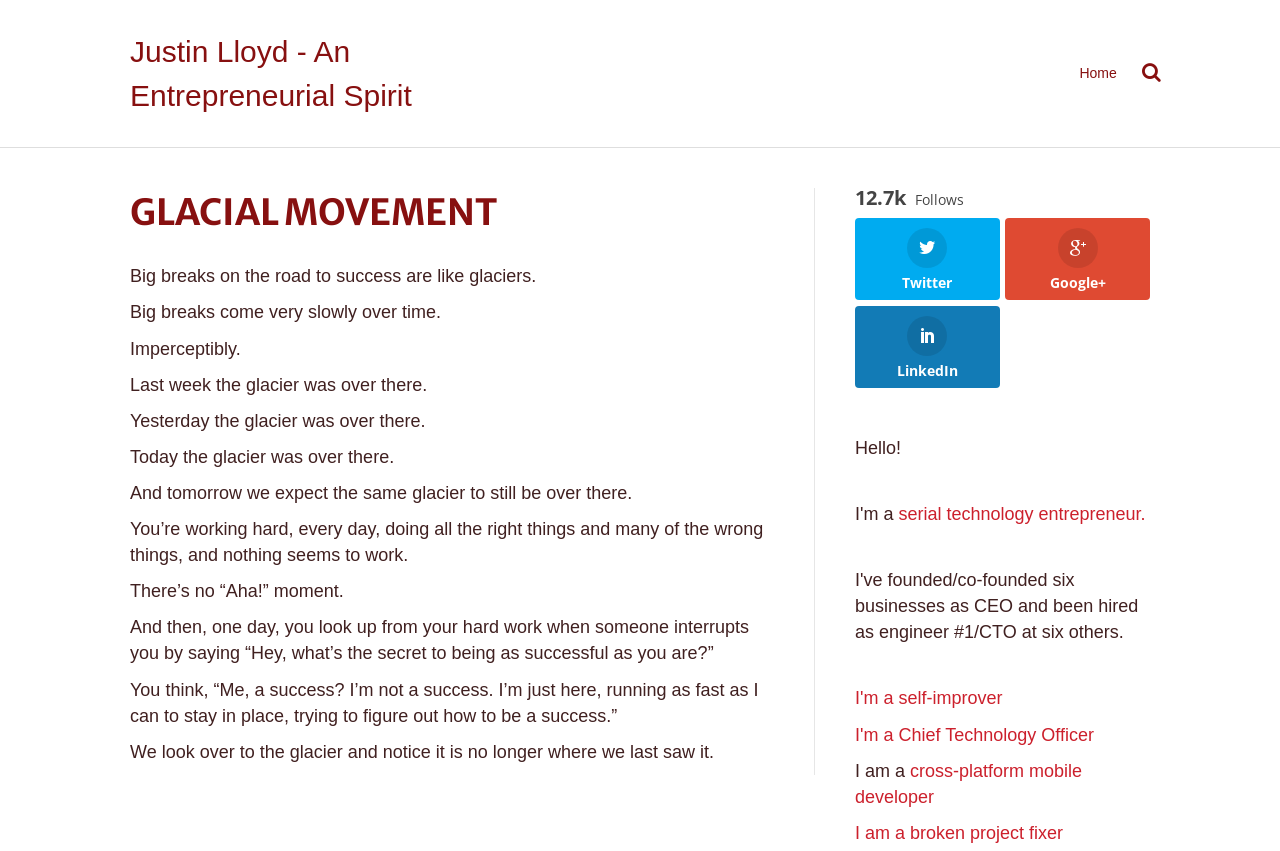Please answer the following question as detailed as possible based on the image: 
What is the title of the article?

The title of the article can be found in the header section of the webpage, which is 'GLACIAL MOVEMENT'.